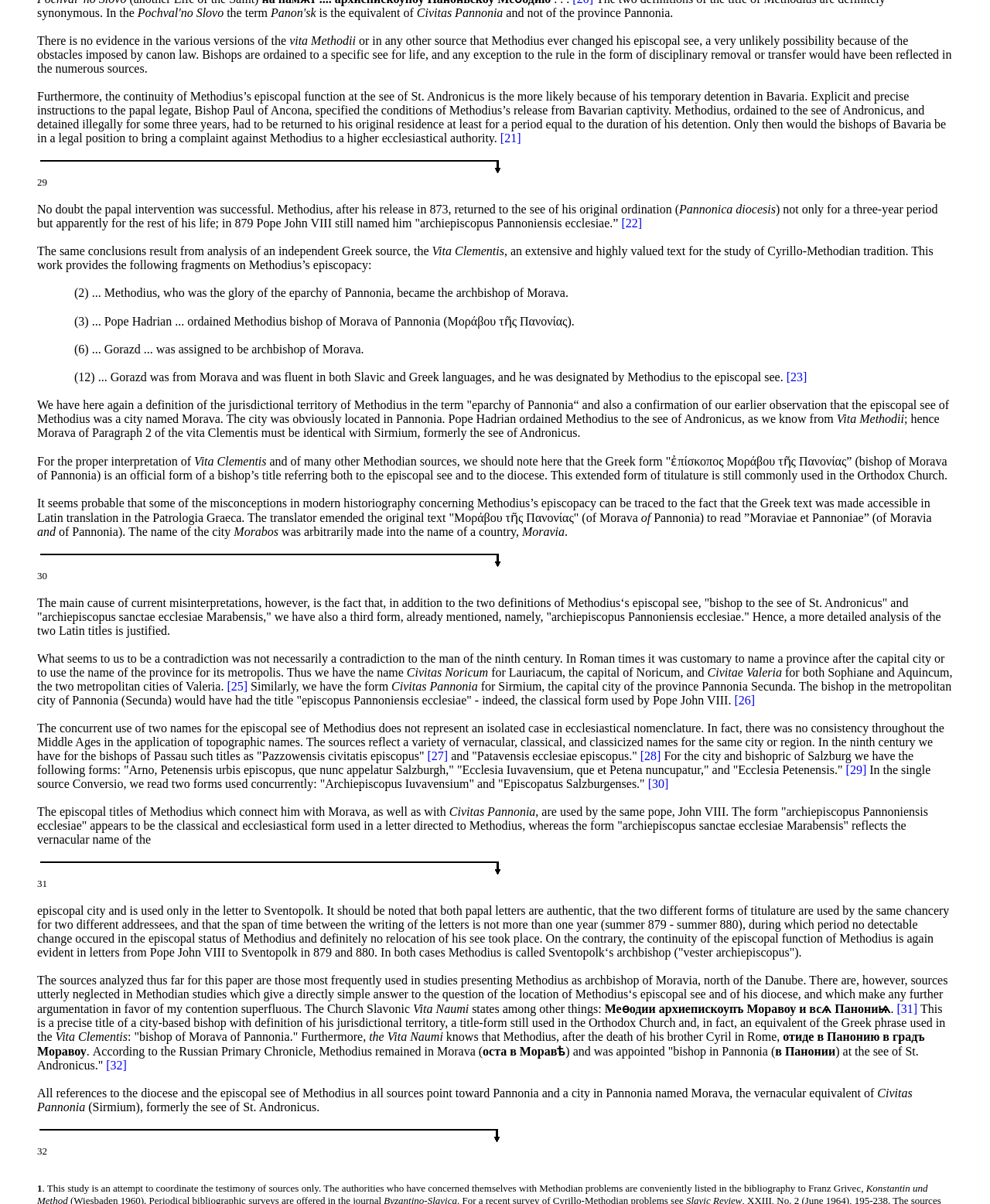Determine the bounding box coordinates for the clickable element required to fulfill the instruction: "click the link '21'". Provide the coordinates as four float numbers between 0 and 1, i.e., [left, top, right, bottom].

[0.505, 0.109, 0.526, 0.12]